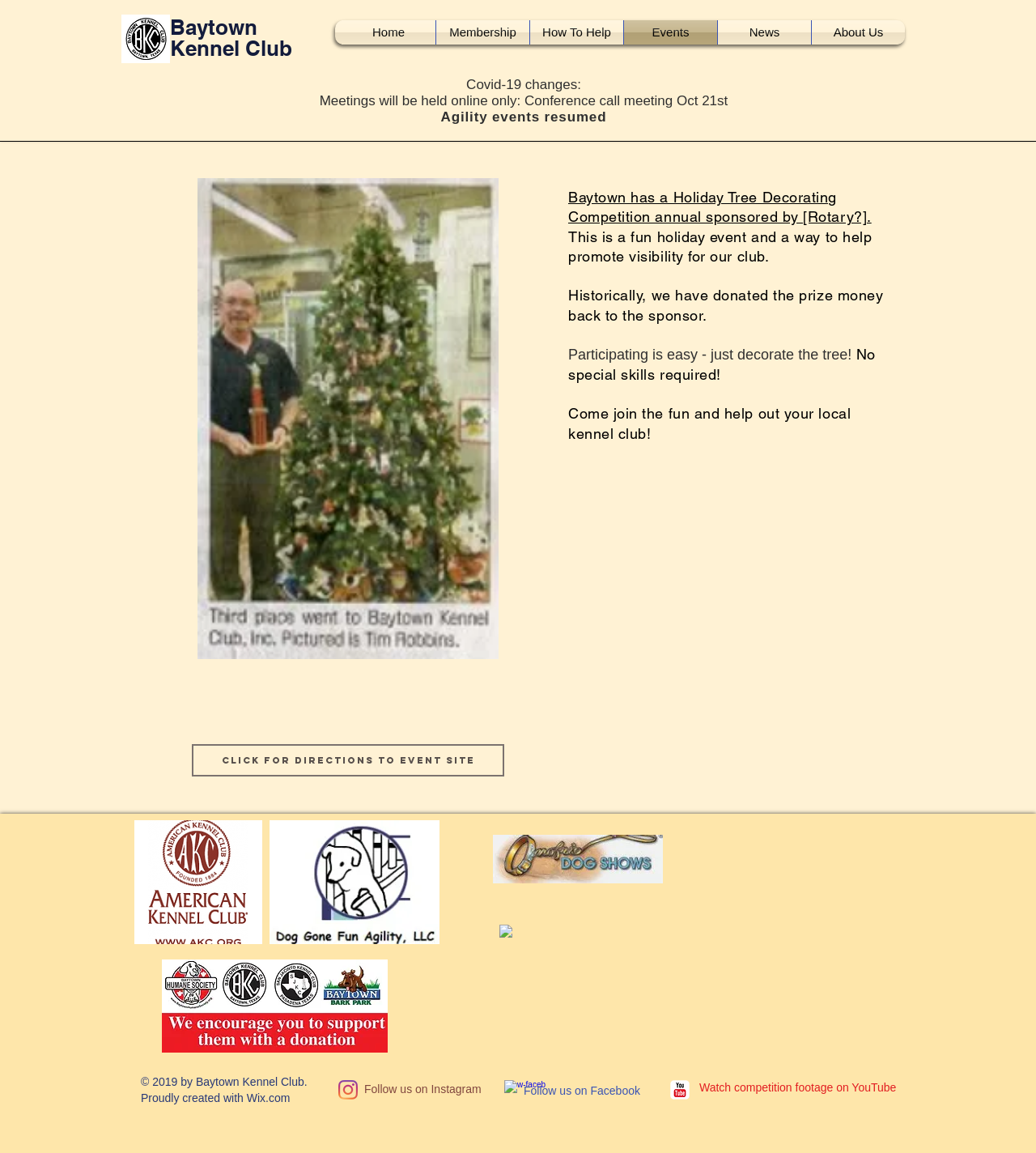Create an elaborate caption that covers all aspects of the webpage.

The webpage is about the Baytown Kennel Club's Holiday Tree Decoration event. At the top left corner, there is a logo of the Baytown Kennel Club, accompanied by a heading with the club's name. To the right of the logo, there is a navigation menu with links to different sections of the website, including Home, Membership, How To Help, Events, News, and About Us.

Below the navigation menu, there is a heading that announces Covid-19 related changes to the club's meetings and events. The main content of the webpage is divided into two sections. On the left, there is a slideshow gallery with buttons to navigate through the images. The gallery is currently displaying an image of a holiday tree decoration.

On the right side of the webpage, there is a section that provides information about the Holiday Tree Decorating Competition. The competition is an annual event sponsored by the Rotary Club, and it is a fun way for the Baytown Kennel Club to promote visibility and raise funds. The section includes several paragraphs of text that explain the event, its purpose, and how to participate.

Below the text, there are several images, including logos of the American Kennel Club, Doggone Fun, and Onofrio. There is also an iframe that embeds external content. At the bottom of the webpage, there is a copyright notice, a link to the website's creator, and a social media bar with links to the club's Instagram, Facebook, and YouTube pages.